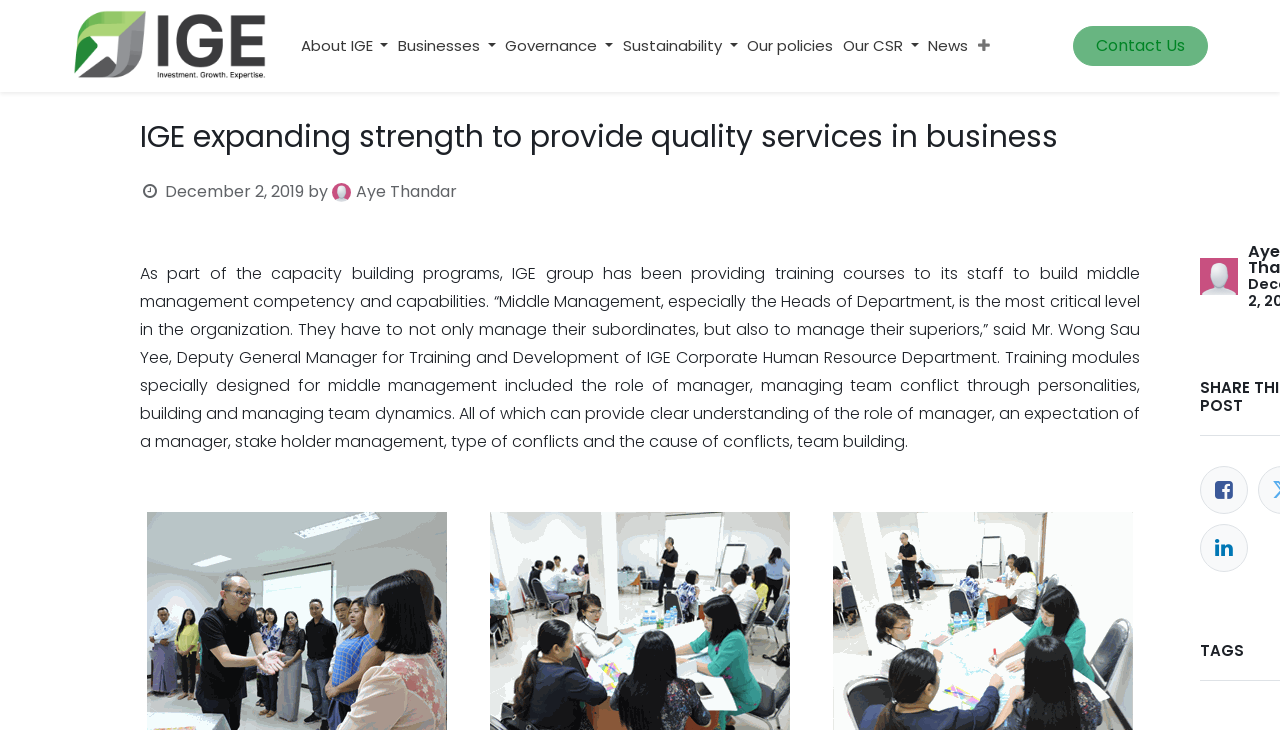Locate the bounding box coordinates of the area you need to click to fulfill this instruction: 'Click the logo of IGE Group'. The coordinates must be in the form of four float numbers ranging from 0 to 1: [left, top, right, bottom].

[0.057, 0.014, 0.208, 0.112]